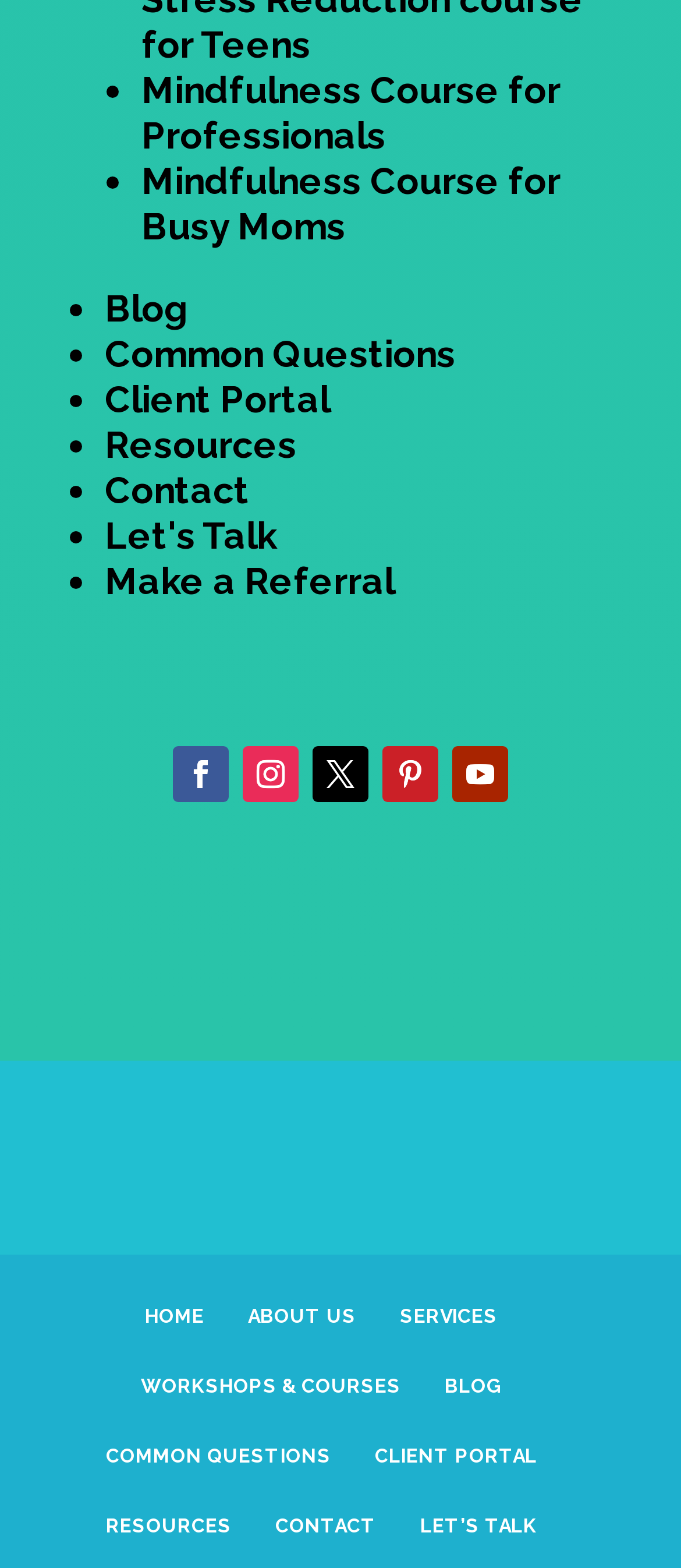Locate the UI element that matches the description Mindfulness Course for Busy Moms in the webpage screenshot. Return the bounding box coordinates in the format (top-left x, top-left y, bottom-right x, bottom-right y), with values ranging from 0 to 1.

[0.208, 0.102, 0.823, 0.158]